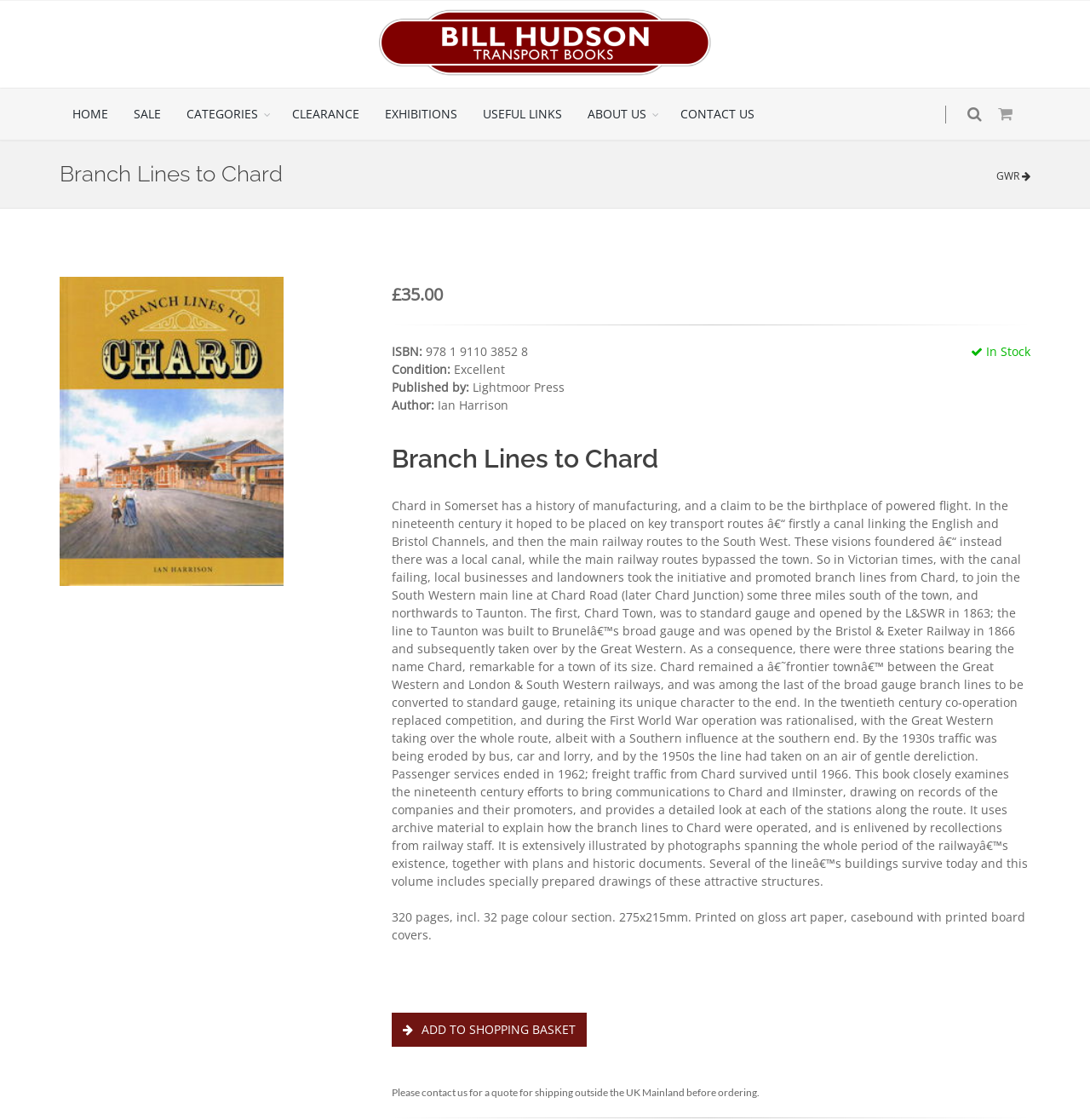Can you determine the bounding box coordinates of the area that needs to be clicked to fulfill the following instruction: "Click the 'HOME' link"?

[0.055, 0.079, 0.111, 0.125]